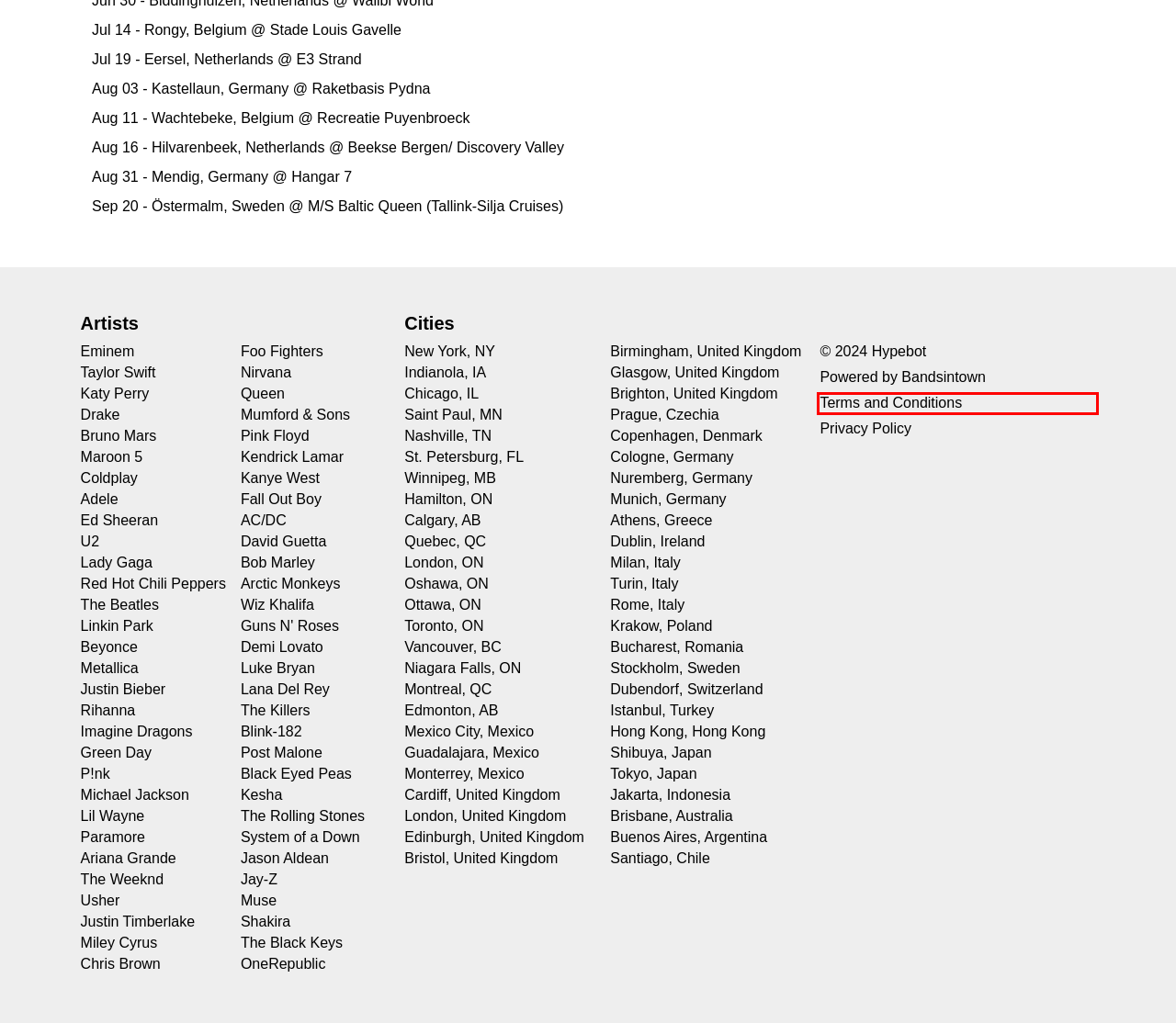You are looking at a screenshot of a webpage with a red bounding box around an element. Determine the best matching webpage description for the new webpage resulting from clicking the element in the red bounding box. Here are the descriptions:
A. D-Fence Rongy Tickets, Stade Louis Gavelle Jul 14, 2024 | Bandsintown
B. Terms of Use — Bandsintown
C. D-Fence Gironde-sur-dropt Tickets, Hangar A May 17, 2024 | Bandsintown
D. D-Fence Eersel Tickets, E3 Strand Jul 19, 2024 | Bandsintown
E. Privacy Policy — Bandsintown
F. D-Fence Concerts & Live Tour Dates: 2024-2025 Tickets | Bandsintown
G. Hypebot - Daily news, music industry, technology & social media
H. D-Fence Östermalm Tickets, M/S Baltic Queen (Tallink-Silja Cruises) Sep 20, 2024 | Bandsintown

B